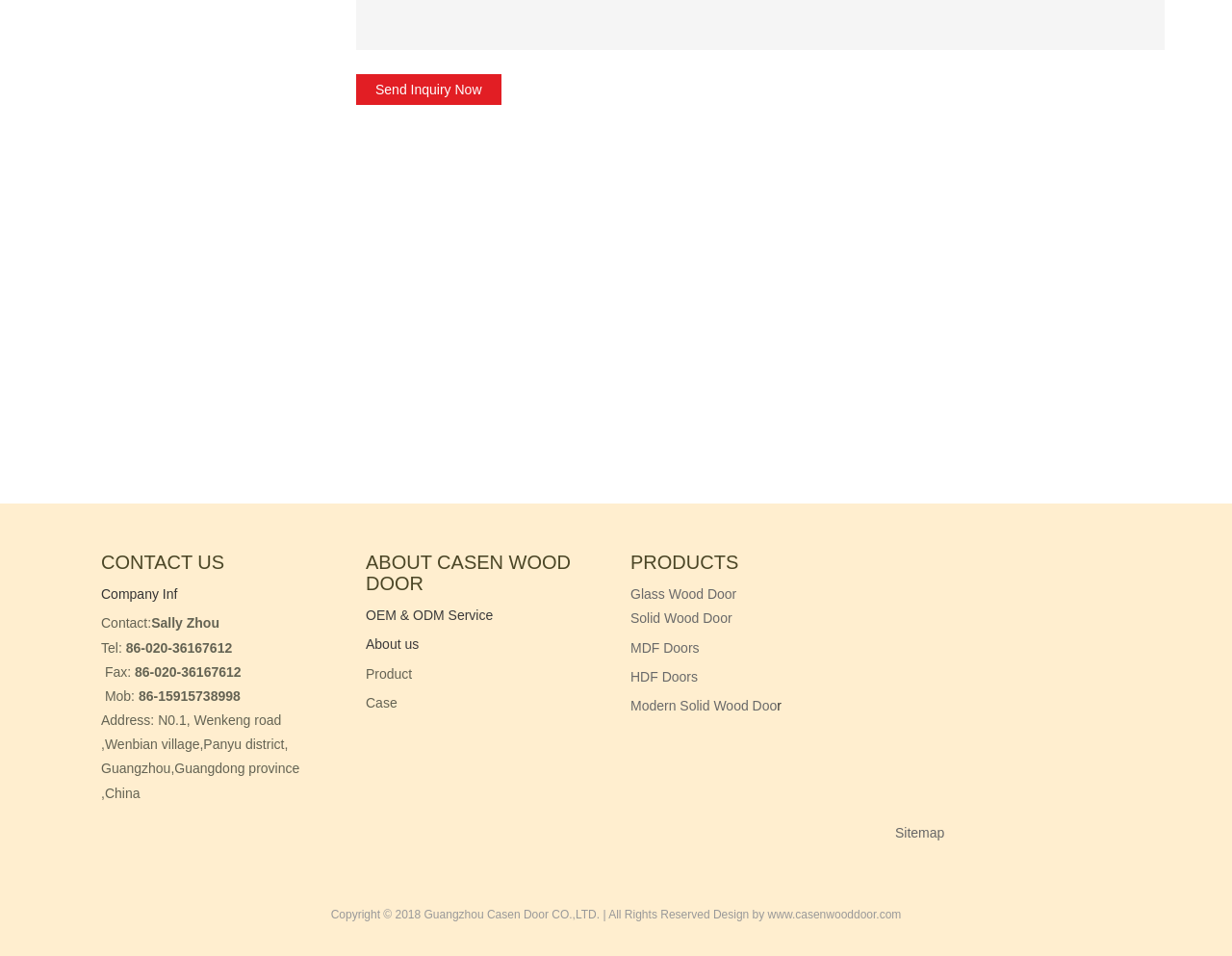Please find and report the bounding box coordinates of the element to click in order to perform the following action: "Go to the 'Sitemap' page". The coordinates should be expressed as four float numbers between 0 and 1, in the format [left, top, right, bottom].

[0.727, 0.863, 0.767, 0.879]